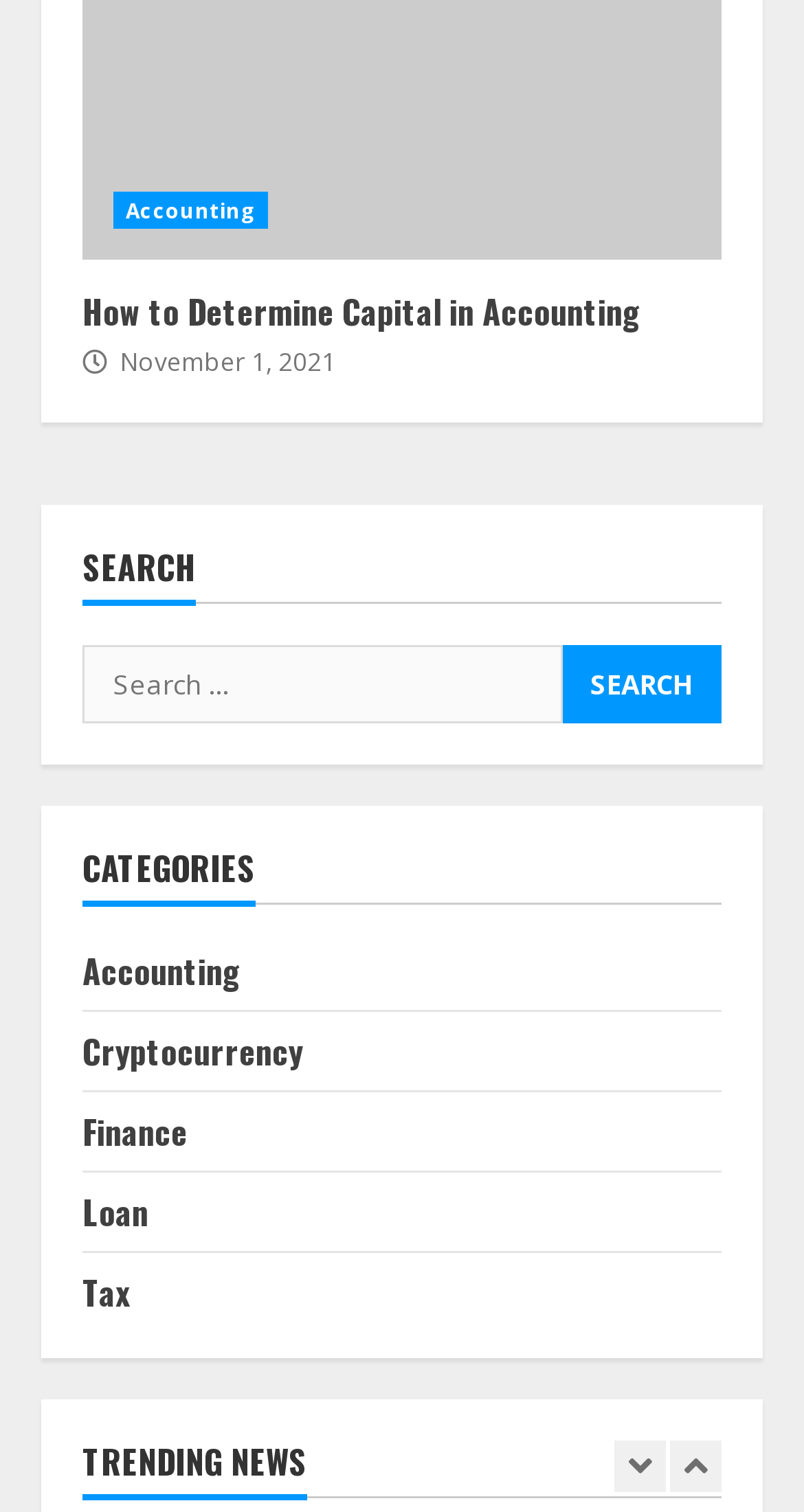Please find and report the bounding box coordinates of the element to click in order to perform the following action: "Click on Accounting category". The coordinates should be expressed as four float numbers between 0 and 1, in the format [left, top, right, bottom].

[0.103, 0.626, 0.3, 0.658]